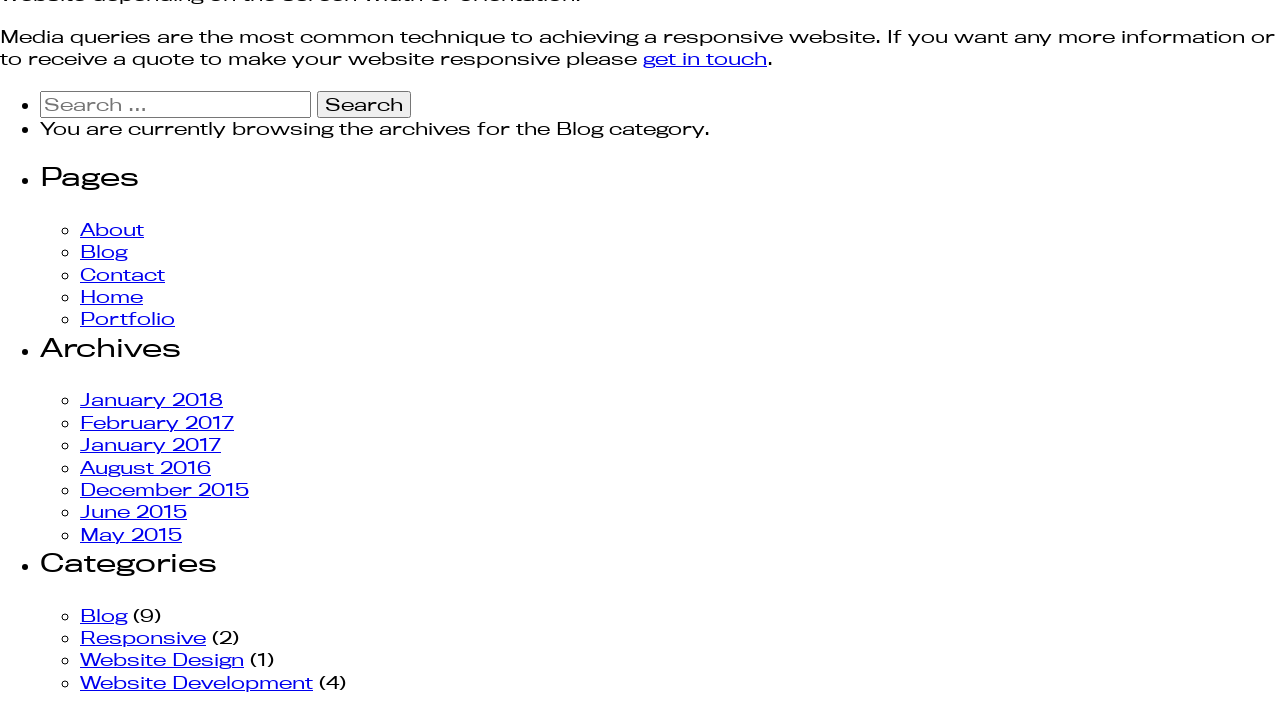With reference to the screenshot, provide a detailed response to the question below:
What is the main topic of this webpage?

The main topic of this webpage is responsive website, which can be inferred from the static text 'Media queries are the most common technique to achieving a responsive website.' at the top of the page.